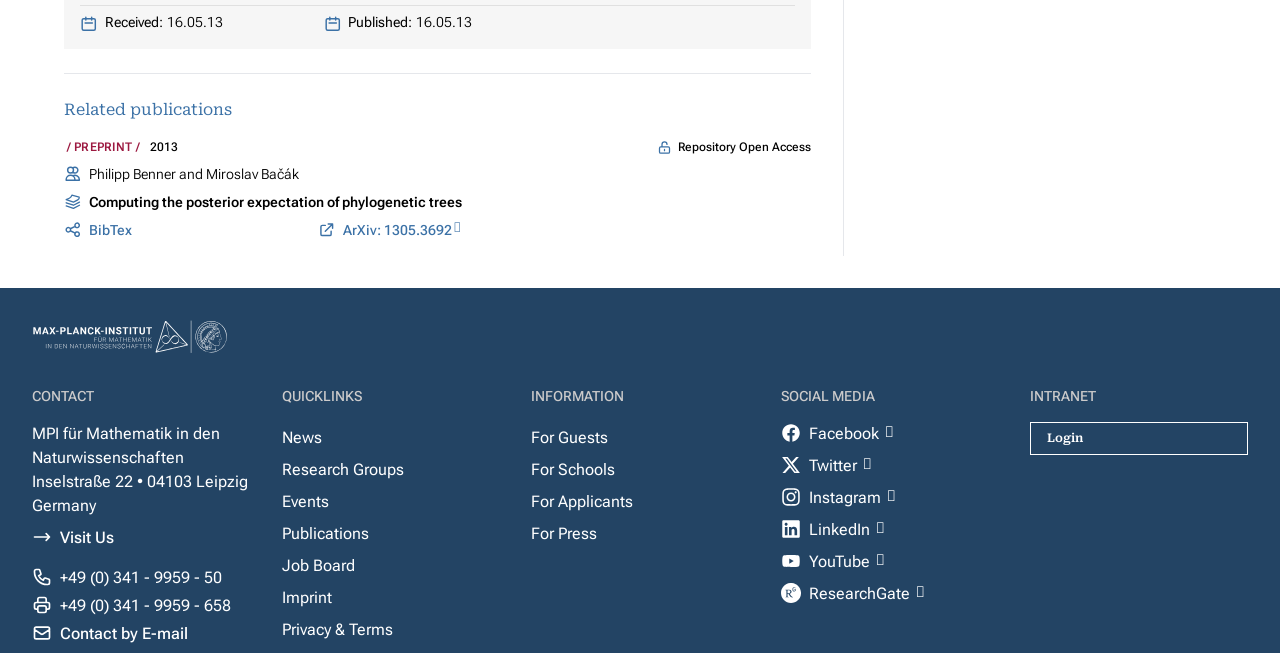What is the title of the publication?
Please use the image to provide a one-word or short phrase answer.

Computing the posterior expectation of phylogenetic trees